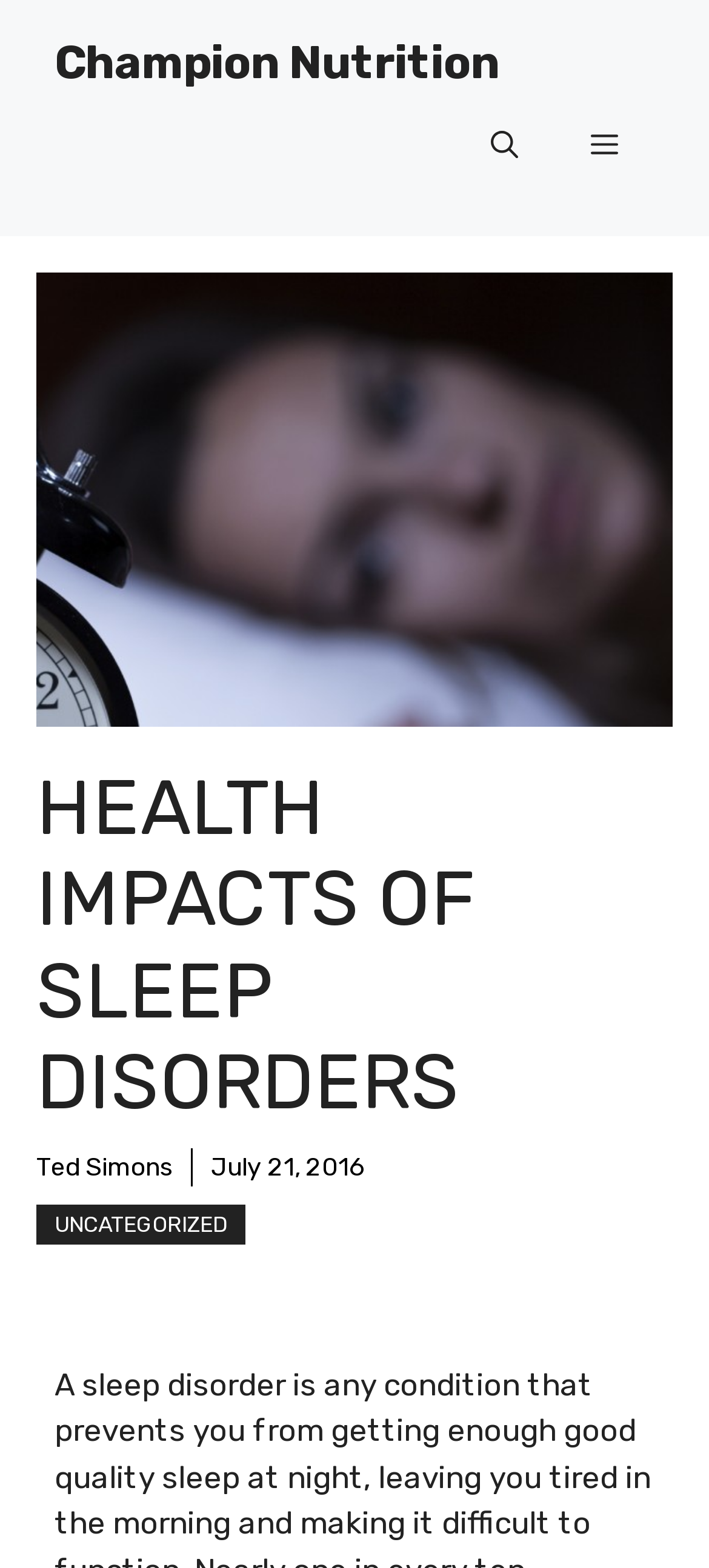Extract the bounding box coordinates of the UI element described: "Ted Simons". Provide the coordinates in the format [left, top, right, bottom] with values ranging from 0 to 1.

[0.051, 0.734, 0.244, 0.754]